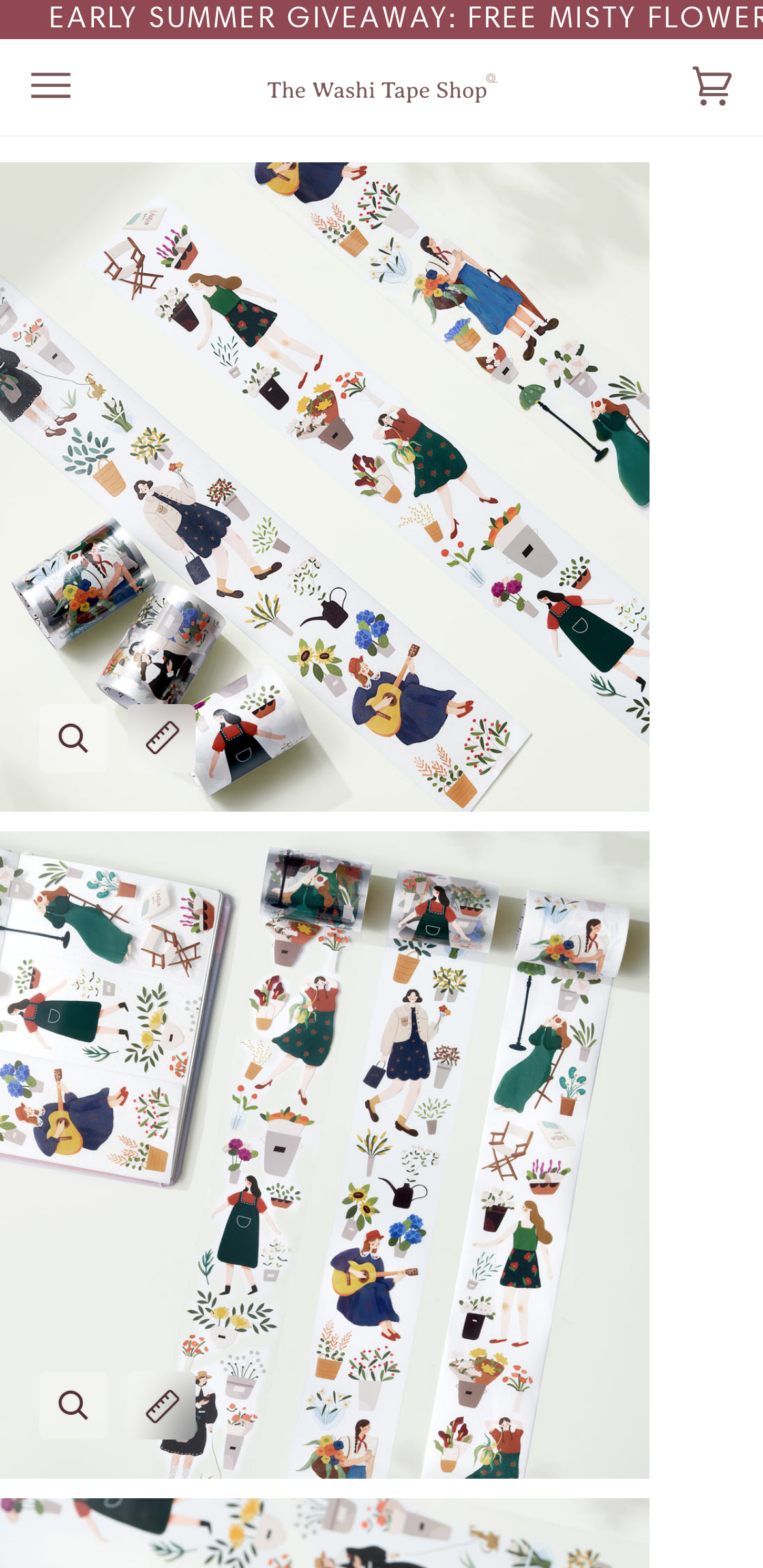Please determine and provide the text content of the webpage's heading.

Novel Solstice Wide Washi / PET Tape